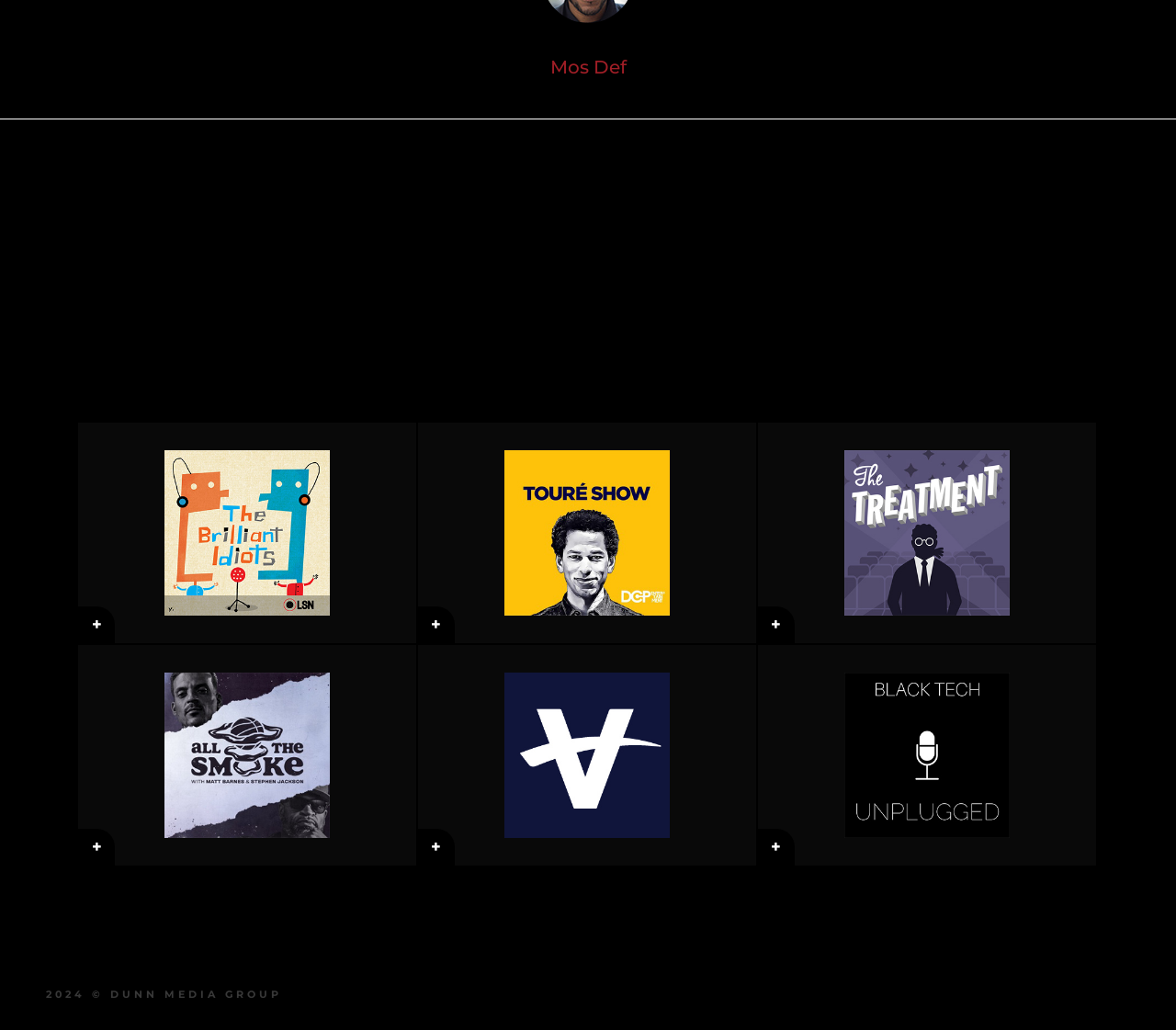Please provide a brief answer to the following inquiry using a single word or phrase:
What is the copyright year mentioned at the bottom of the webpage?

2024